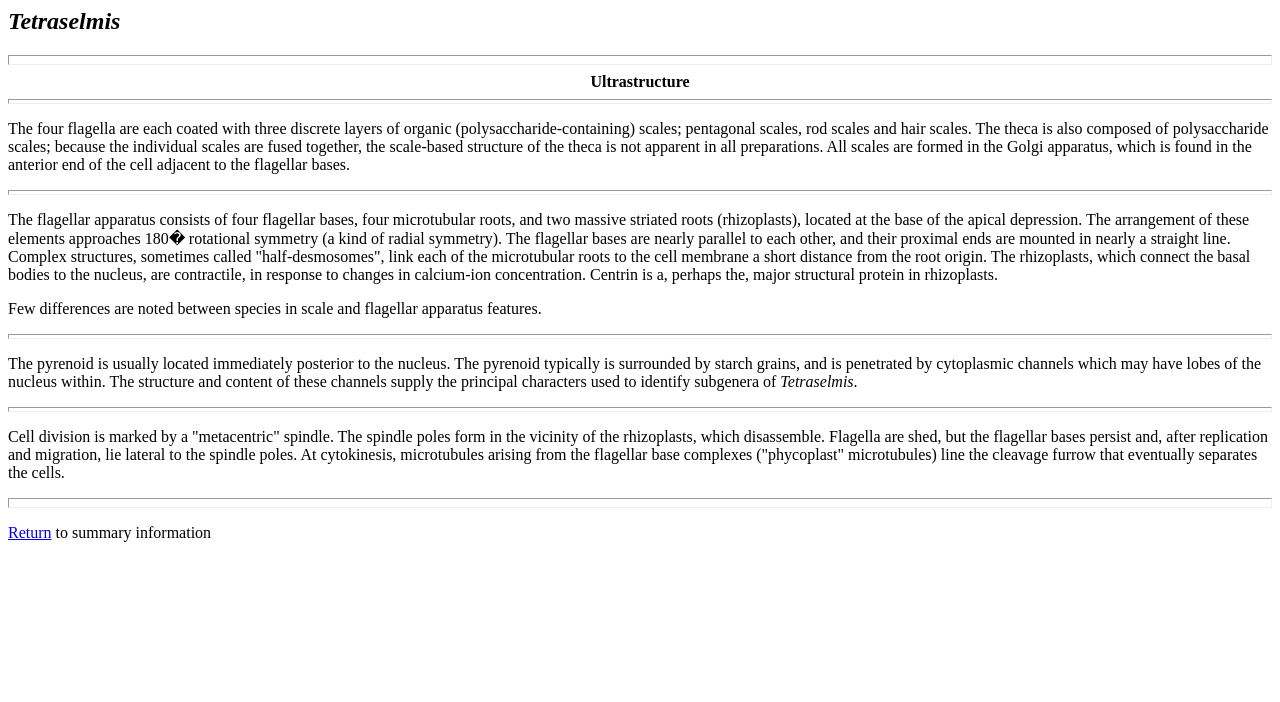Summarize the contents and layout of the webpage in detail.

The webpage is about Tetraselmis Ultrastructure, with a heading "Tetraselmis" at the top. Below the heading, there are several horizontal separators, dividing the content into sections. 

The first section describes the ultrastructure of Tetraselmis, with a detailed text about the four flagella, theca, and scales. This section is followed by another horizontal separator.

The next section explains the flagellar apparatus, including the arrangement of flagellar bases, microtubular roots, and rhizoplasts. This section is also followed by a horizontal separator.

The following section is a brief statement about the differences between species in terms of scale and flagellar apparatus features. Another horizontal separator separates this section from the next one.

The next section describes the pyrenoid, its location, and its structure, including the surrounding starch grains and cytoplasmic channels. To the right of this section, there is another instance of the text "Tetraselmis".

The following section is separated by a horizontal separator and describes cell division, including the formation of the spindle poles, the shedding of flagella, and the role of microtubules in cytokinesis.

Finally, at the bottom of the page, there is a link "Return" with the accompanying text "to summary information".